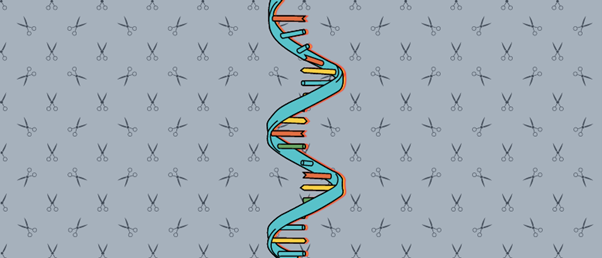Give an elaborate caption for the image.

The image features a visually striking representation of an RNA strand, depicted in a vibrant color scheme. The strand elegantly spirals upward, colored in teal and adorned with red and yellow highlights, symbolizing the intricate nature of RNA structures. In the background, a pattern of small scissors suggests the theme of cutting or editing, likely relating to the processes of pre-tRNA splicing. This imagery aligns with recent scientific advancements, particularly in the context of enzyme structure analysis, emphasizing the significance of precise molecular manipulation in biotechnology and genetics.